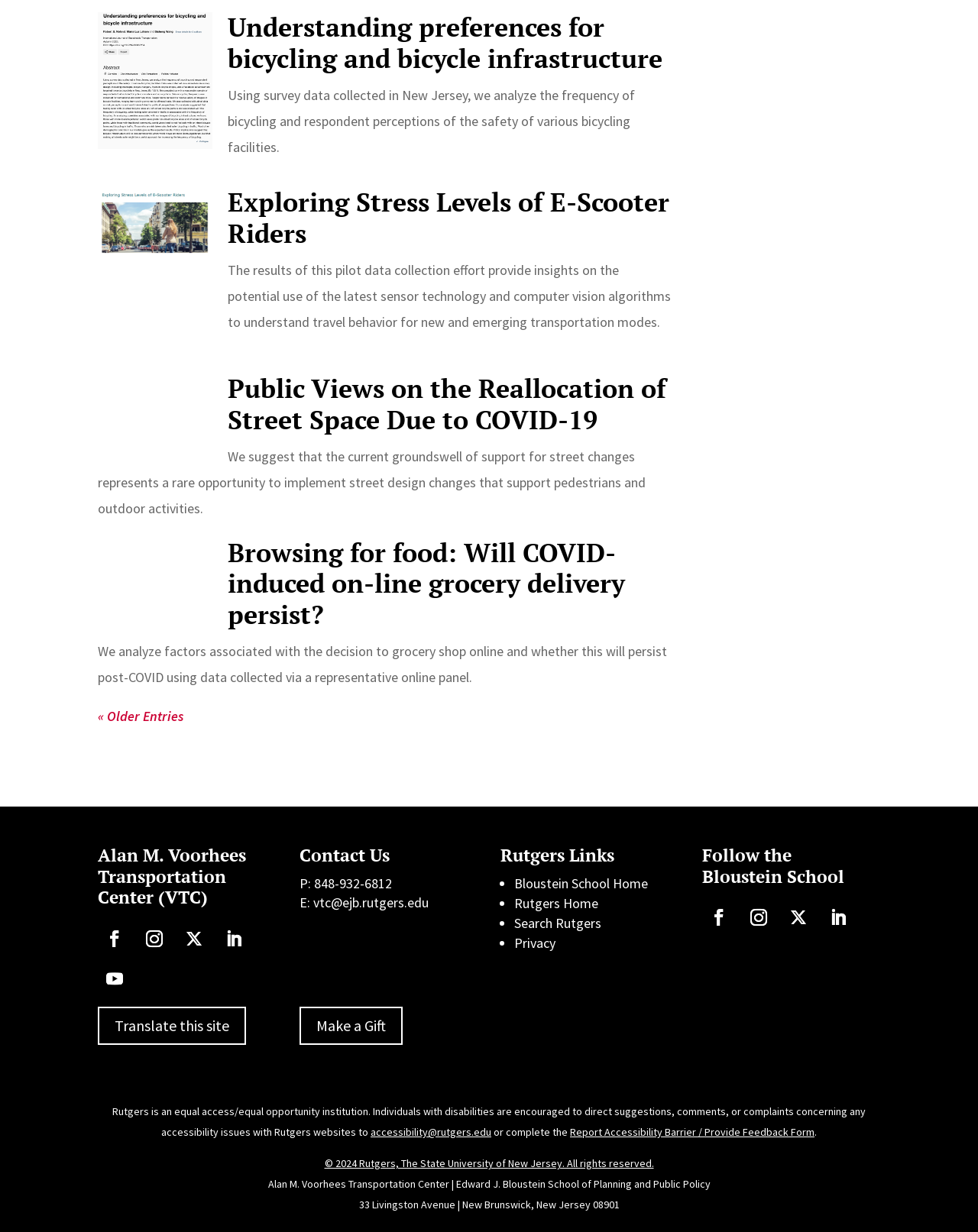Please determine the bounding box coordinates of the element's region to click in order to carry out the following instruction: "Click the 'PSYCHOTHERAPY SRAKAR' link". The coordinates should be four float numbers between 0 and 1, i.e., [left, top, right, bottom].

None